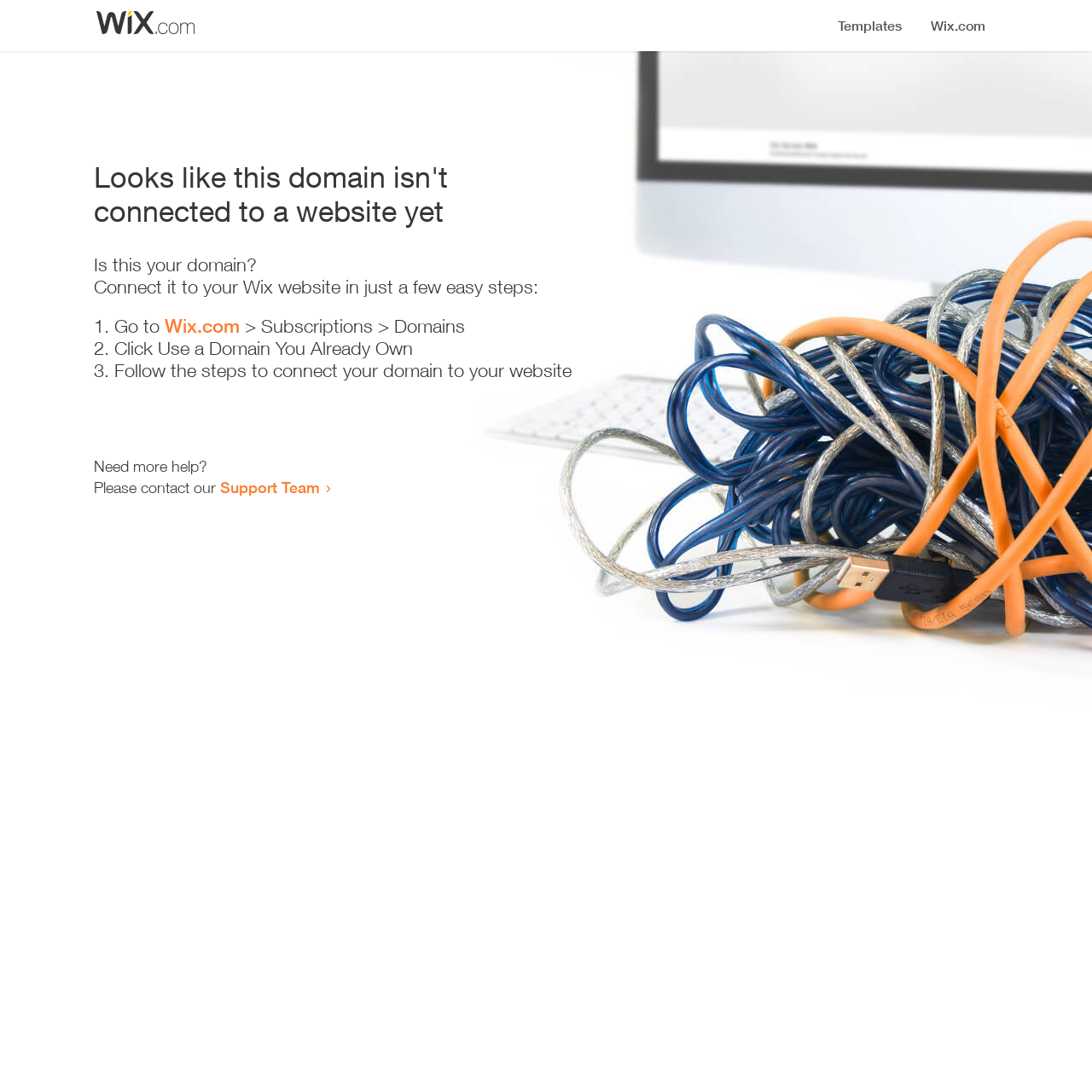Answer briefly with one word or phrase:
What is the status of this domain?

Not connected to a website